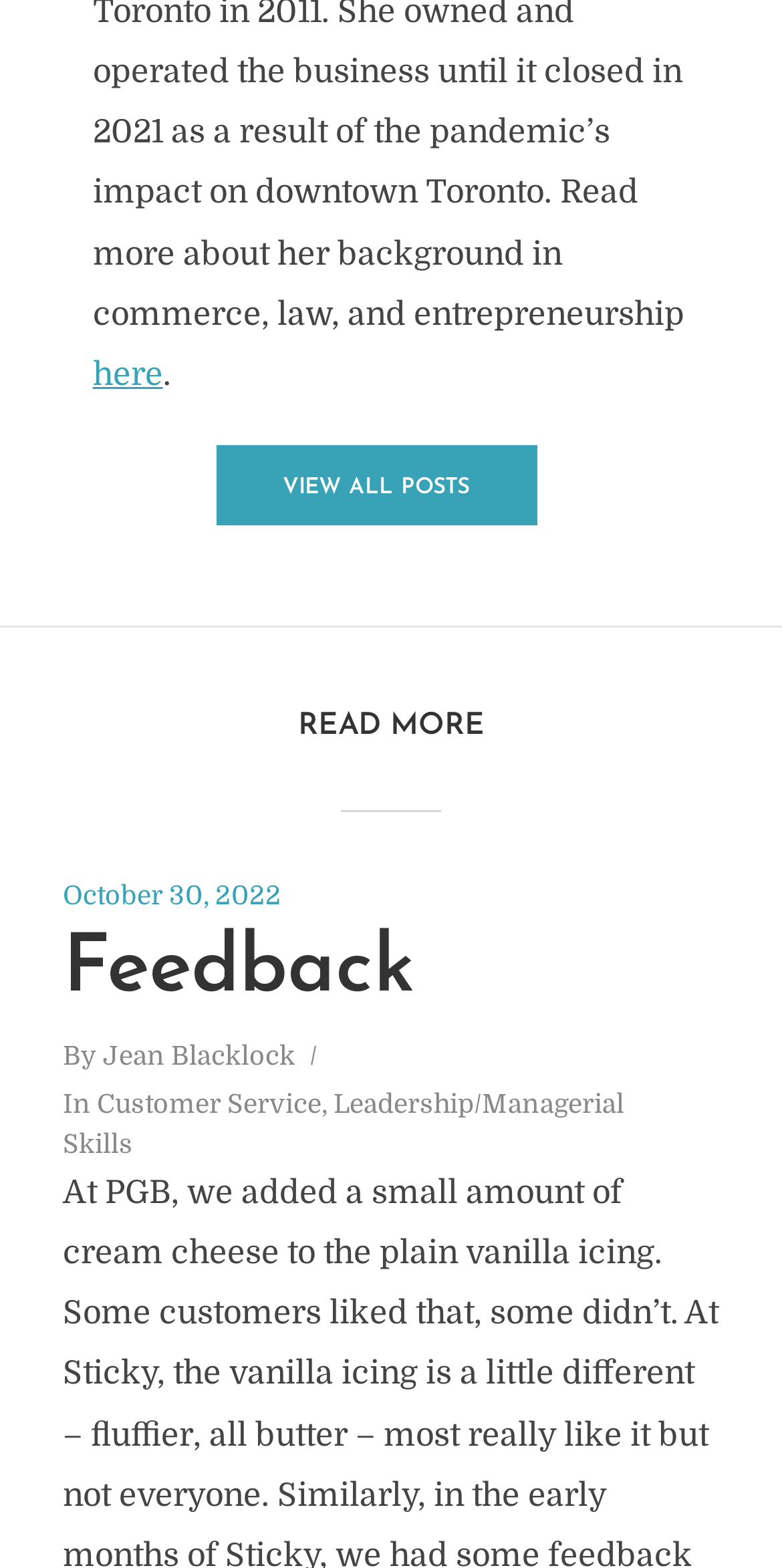Please respond to the question using a single word or phrase:
What categories are associated with the latest post?

Customer Service, Leadership/Managerial Skills